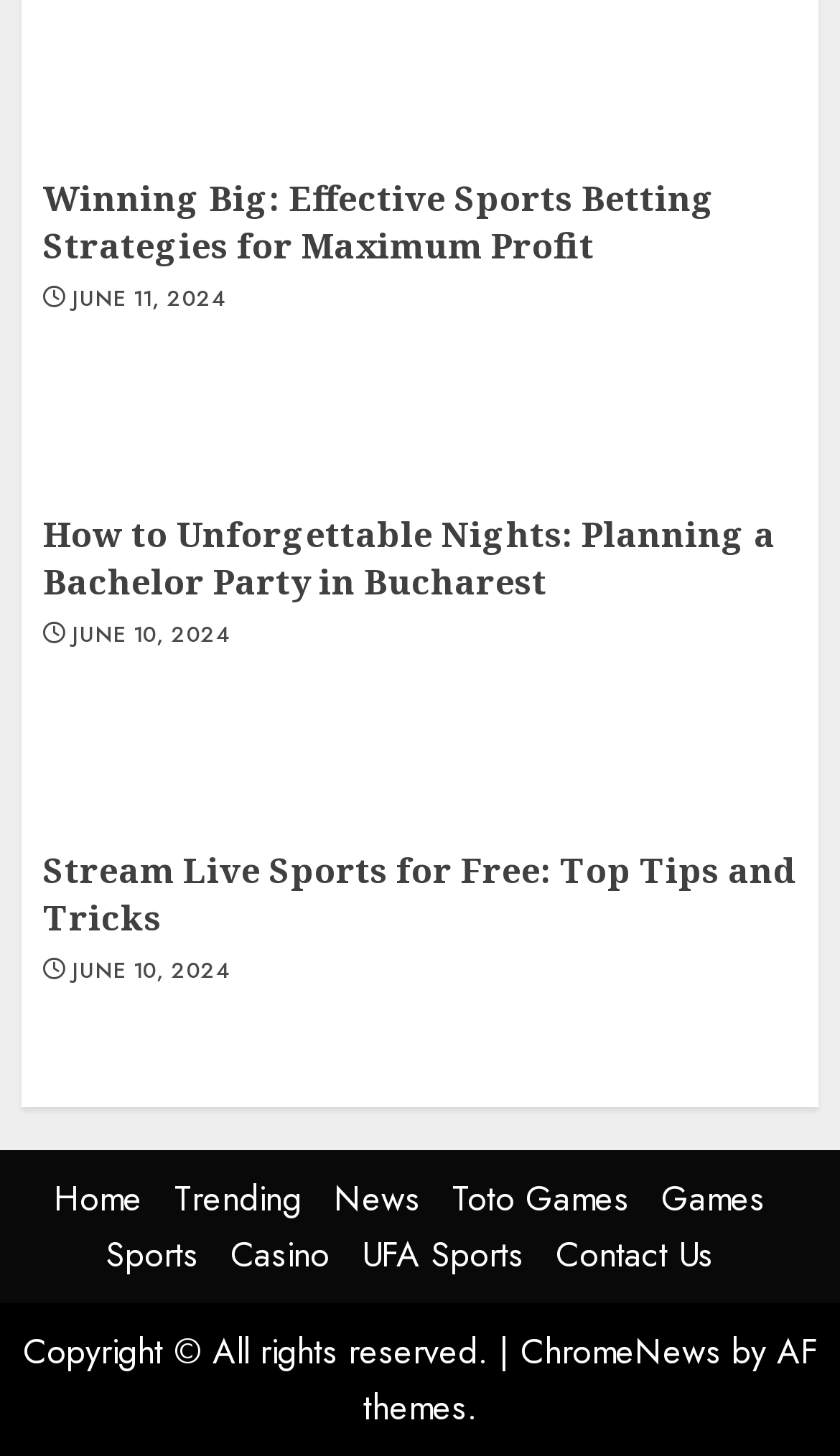What is the date of the second article?
Use the information from the image to give a detailed answer to the question.

The second article's date is mentioned as 'JUNE 10, 2024', which is located below the article's heading.